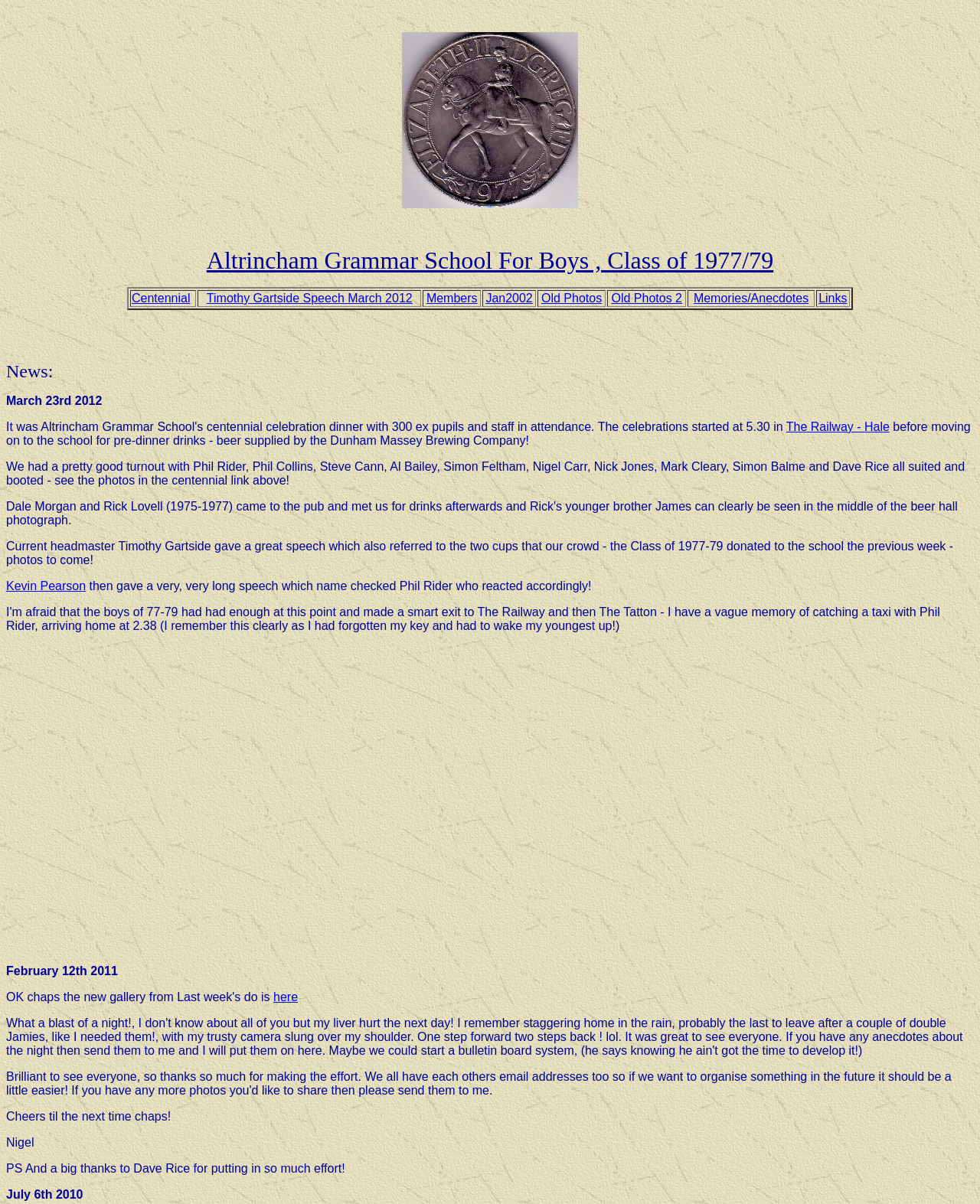What event is described in the text?
Using the image, answer in one word or phrase.

A reunion